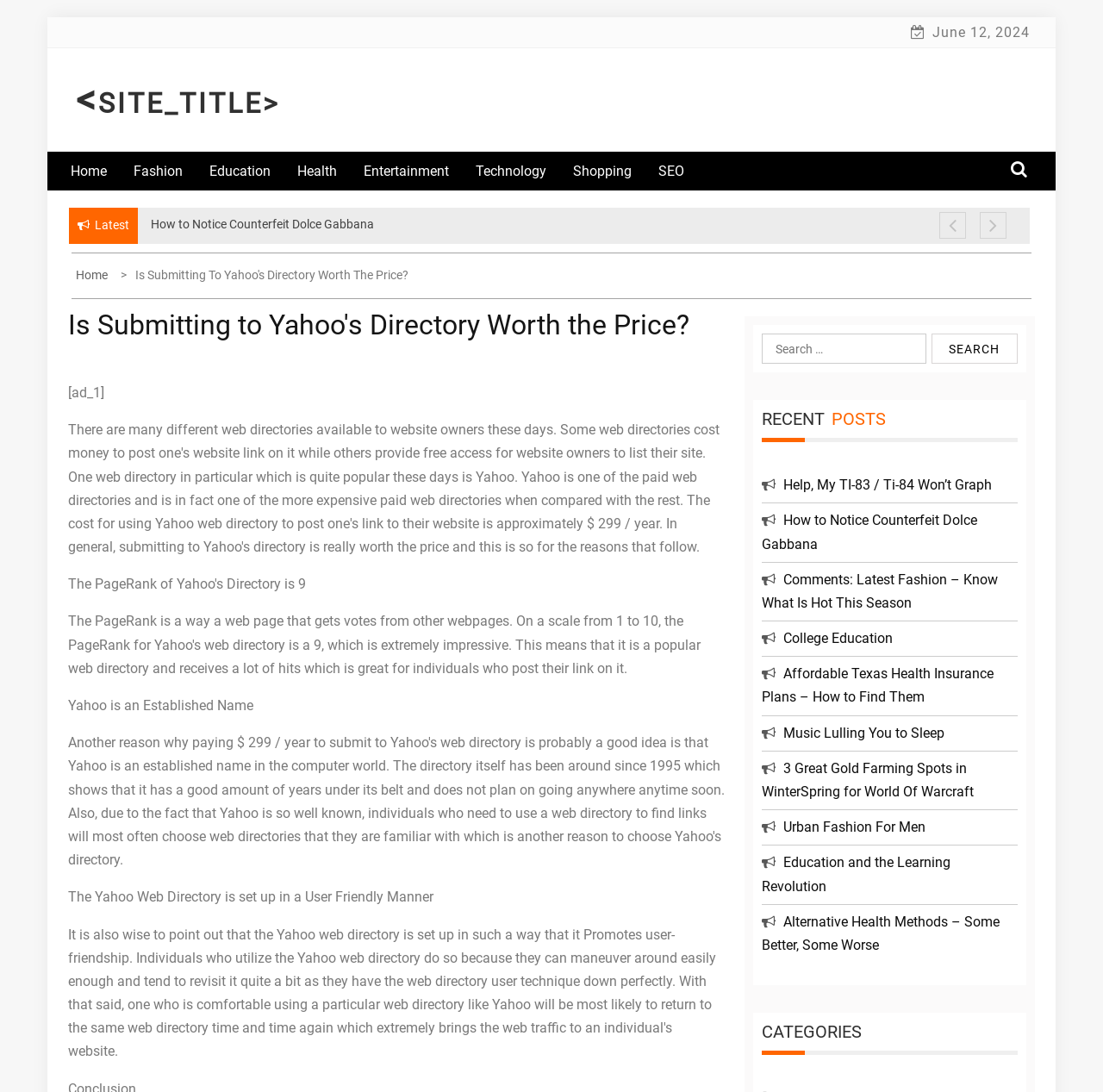Provide the bounding box for the UI element matching this description: "Urban Fashion For Men".

[0.71, 0.75, 0.839, 0.765]